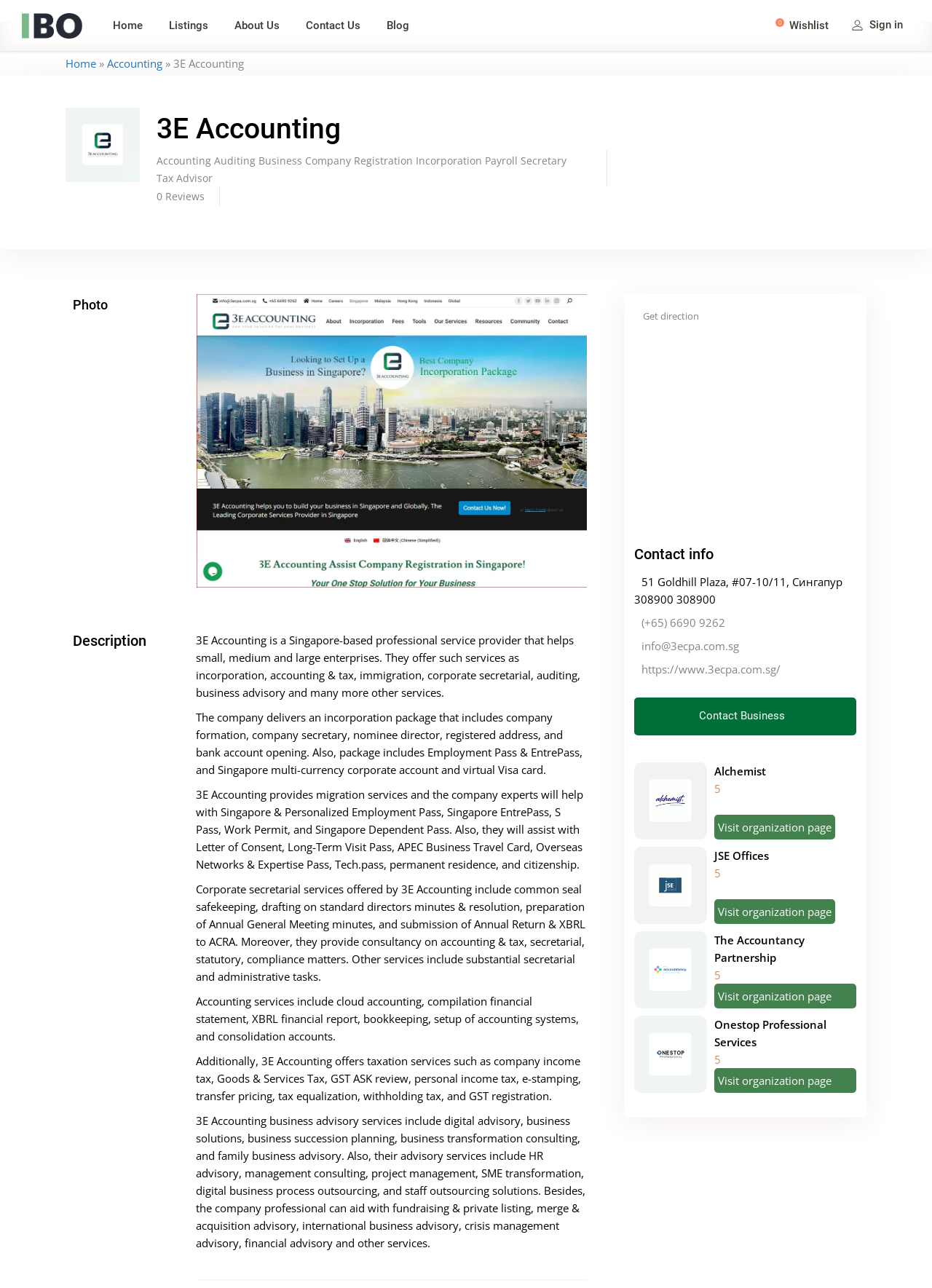How can I contact 3E Accounting?
Kindly answer the question with as much detail as you can.

The contact information of 3E Accounting can be found in the Contact info section, which includes a phone number (+65) 6690 9262, an email address info@3ecpa.com.sg, and a website https://www.3ecpa.com.sg/.